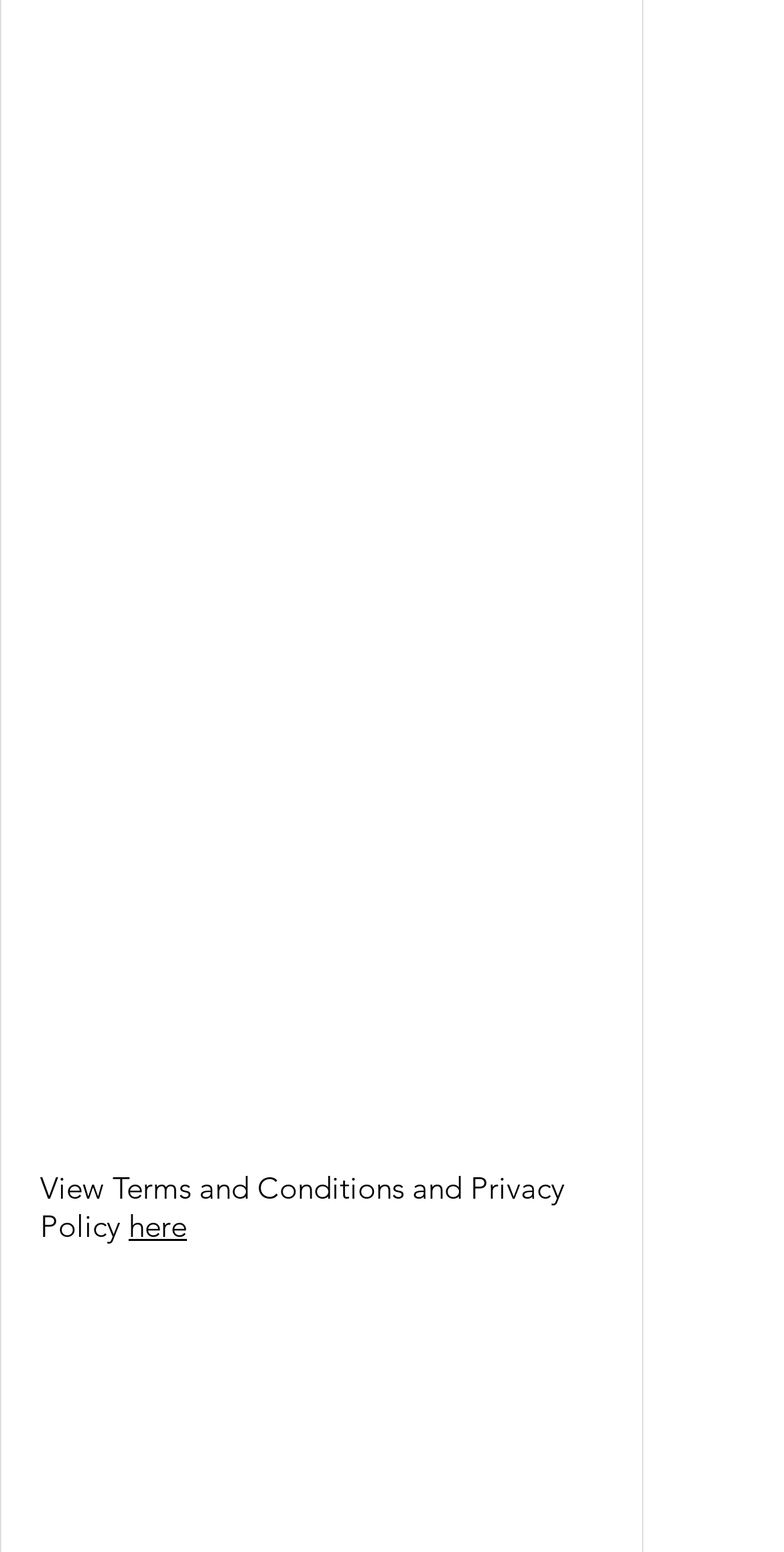What is the label of the last input field?
From the image, provide a succinct answer in one word or a short phrase.

Message